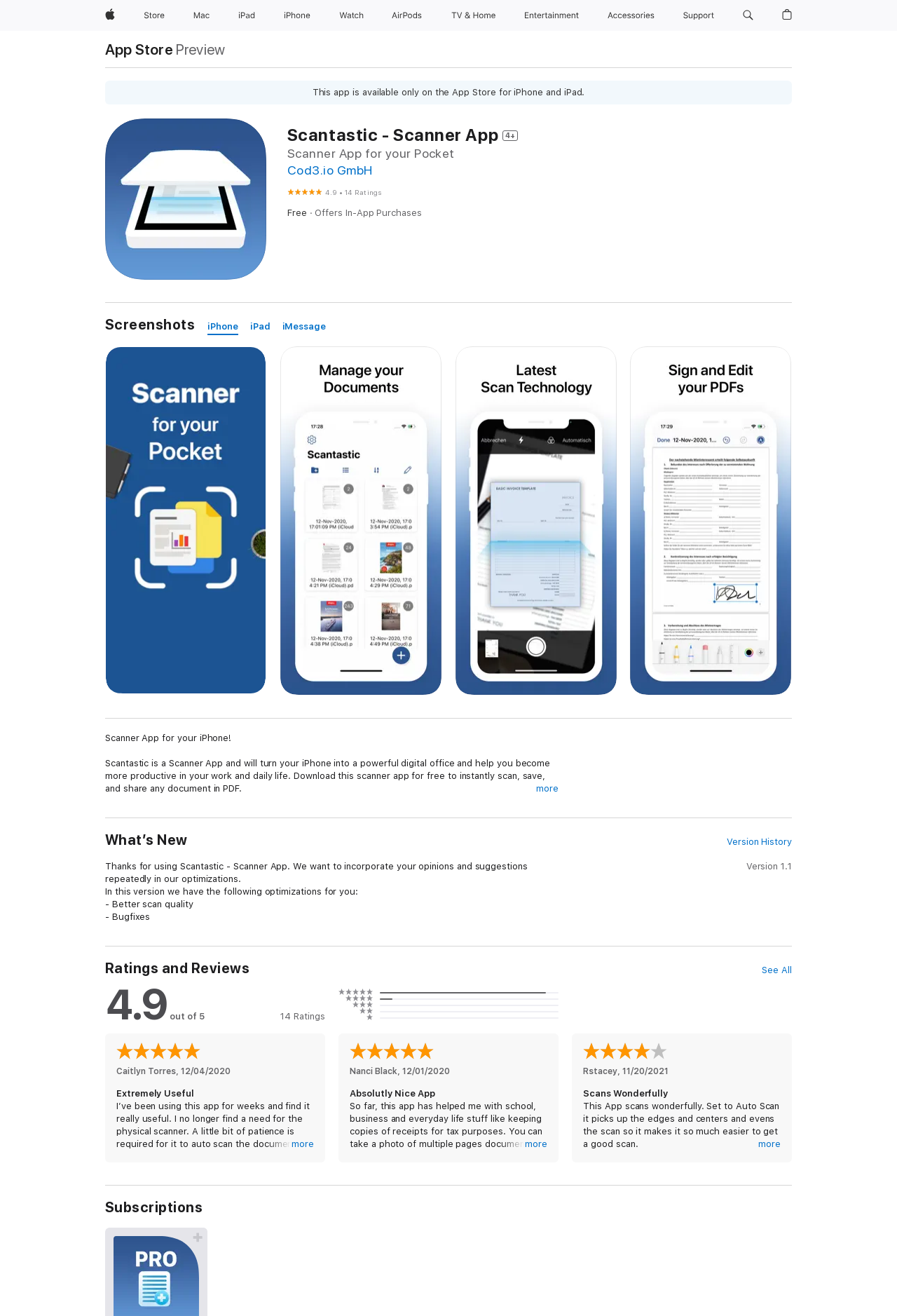What devices is Scantastic - Scanner App available on?
Using the screenshot, give a one-word or short phrase answer.

iPhone and iPad